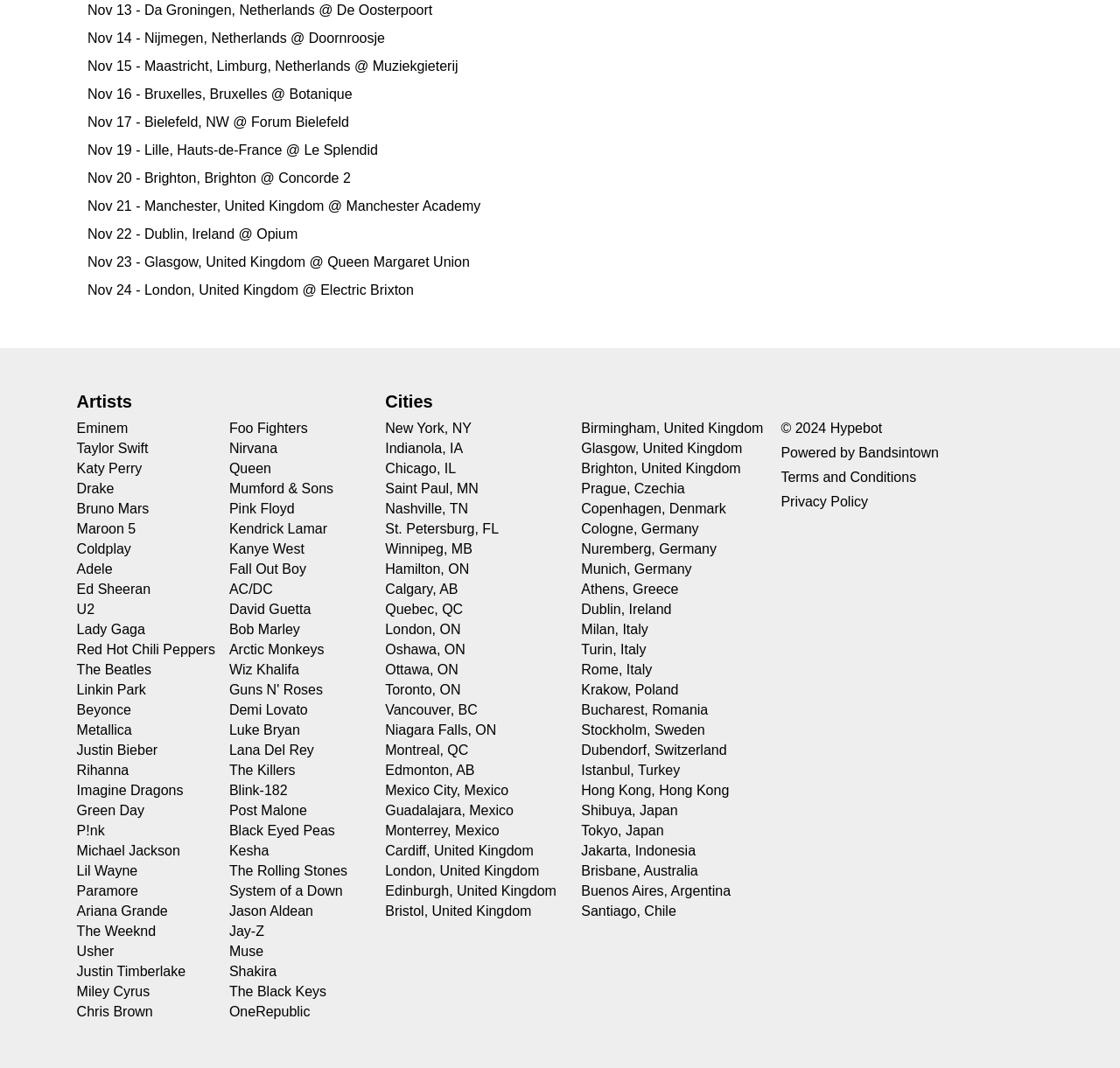Locate the bounding box coordinates of the item that should be clicked to fulfill the instruction: "Check out concerts by Taylor Swift".

[0.068, 0.413, 0.132, 0.428]